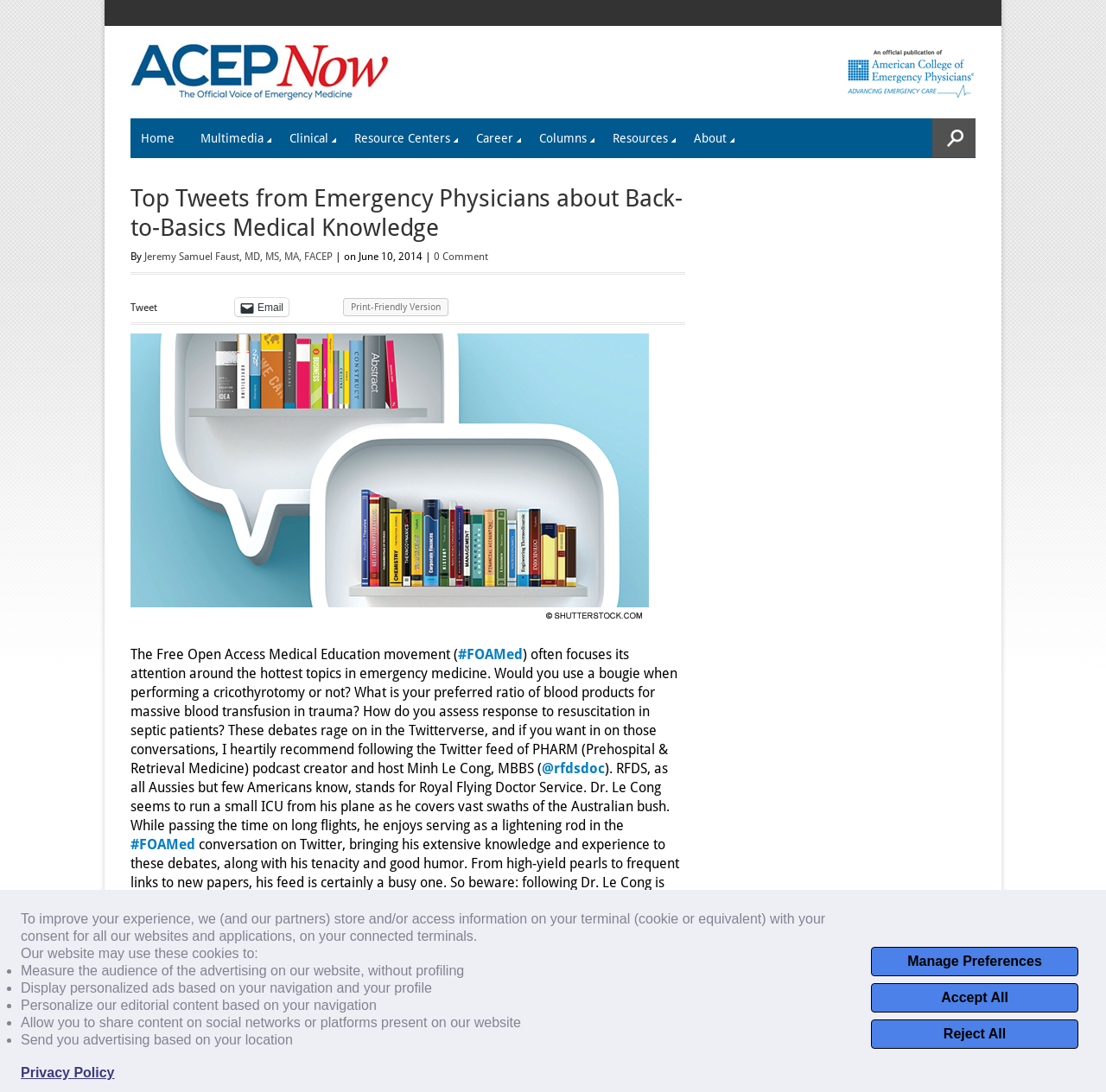Who wrote the article 'Top Tweets from Emergency Physicians about Back-to-Basics Medical Knowledge'?
Answer with a single word or phrase, using the screenshot for reference.

Jeremy Samuel Faust, MD, MS, MA, FACEP